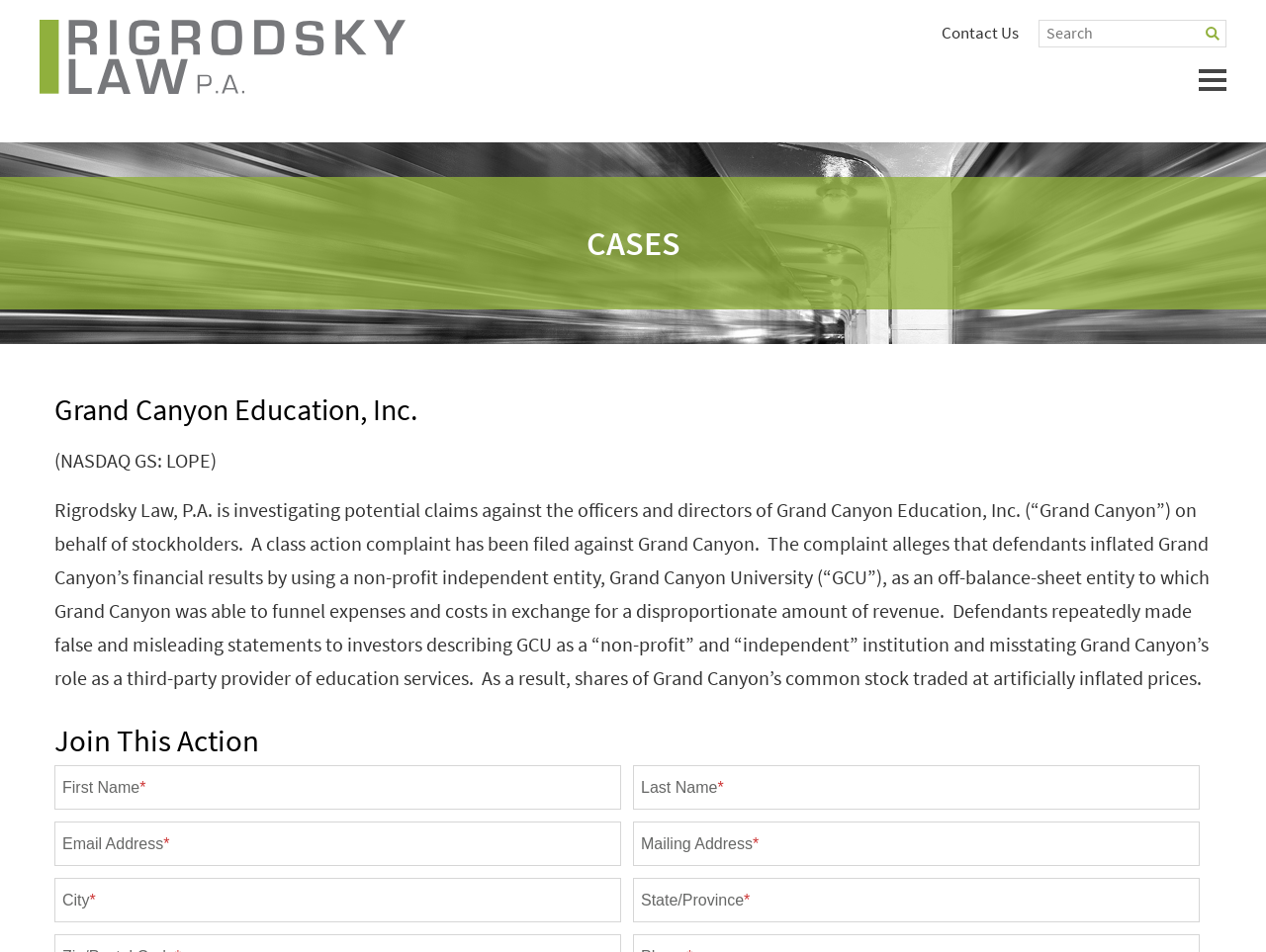How many fields are required in the form?
Based on the screenshot, respond with a single word or phrase.

6